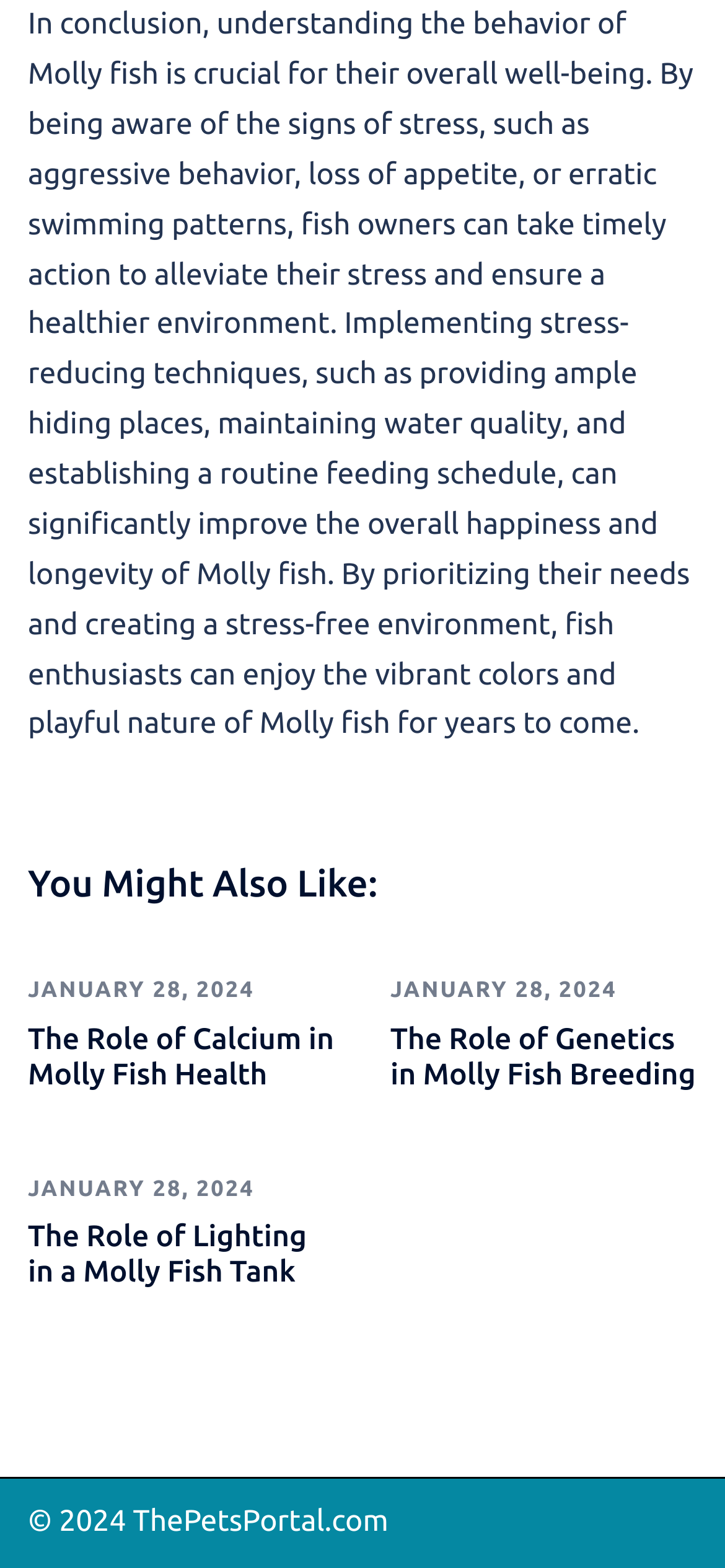Using a single word or phrase, answer the following question: 
What is the purpose of providing hiding places for Molly fish?

To reduce stress